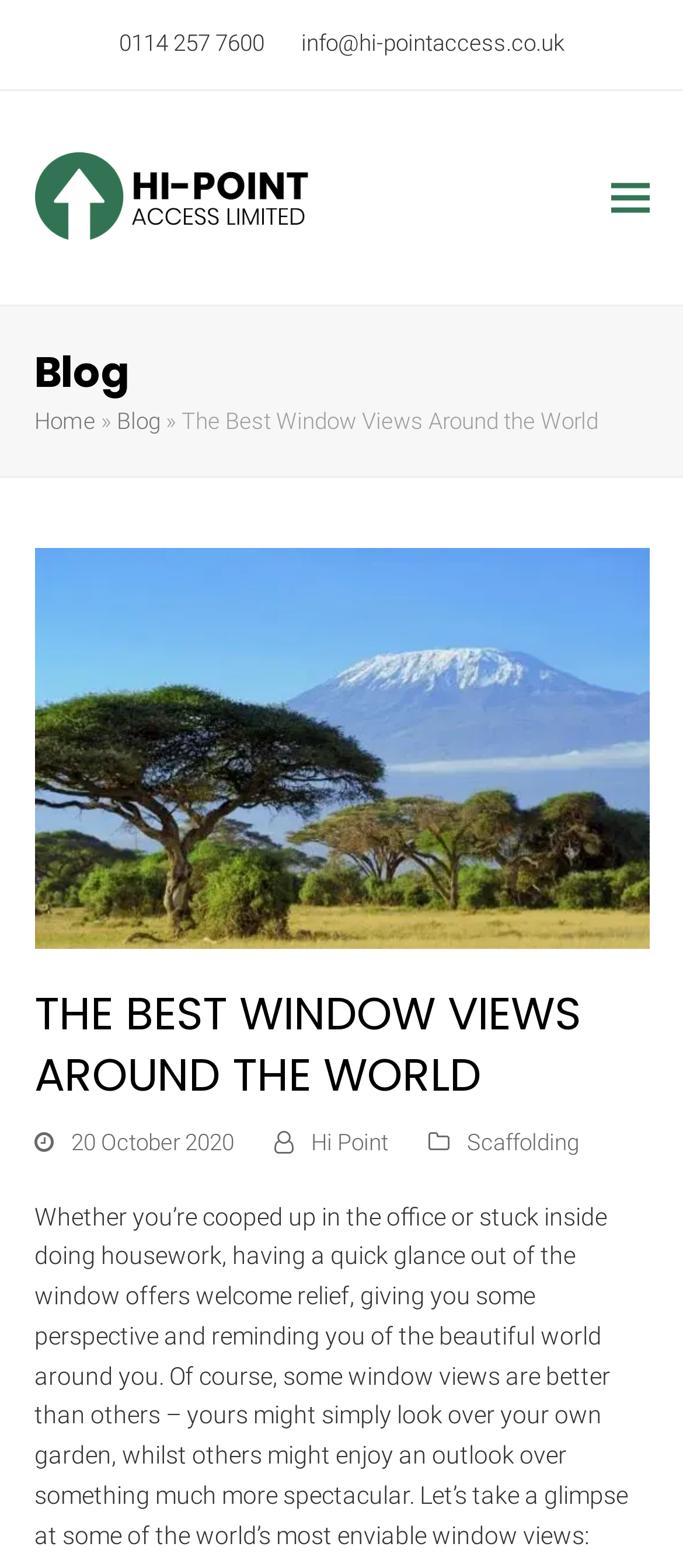Please identify the bounding box coordinates of the element on the webpage that should be clicked to follow this instruction: "Call the phone number". The bounding box coordinates should be given as four float numbers between 0 and 1, formatted as [left, top, right, bottom].

[0.174, 0.019, 0.387, 0.036]